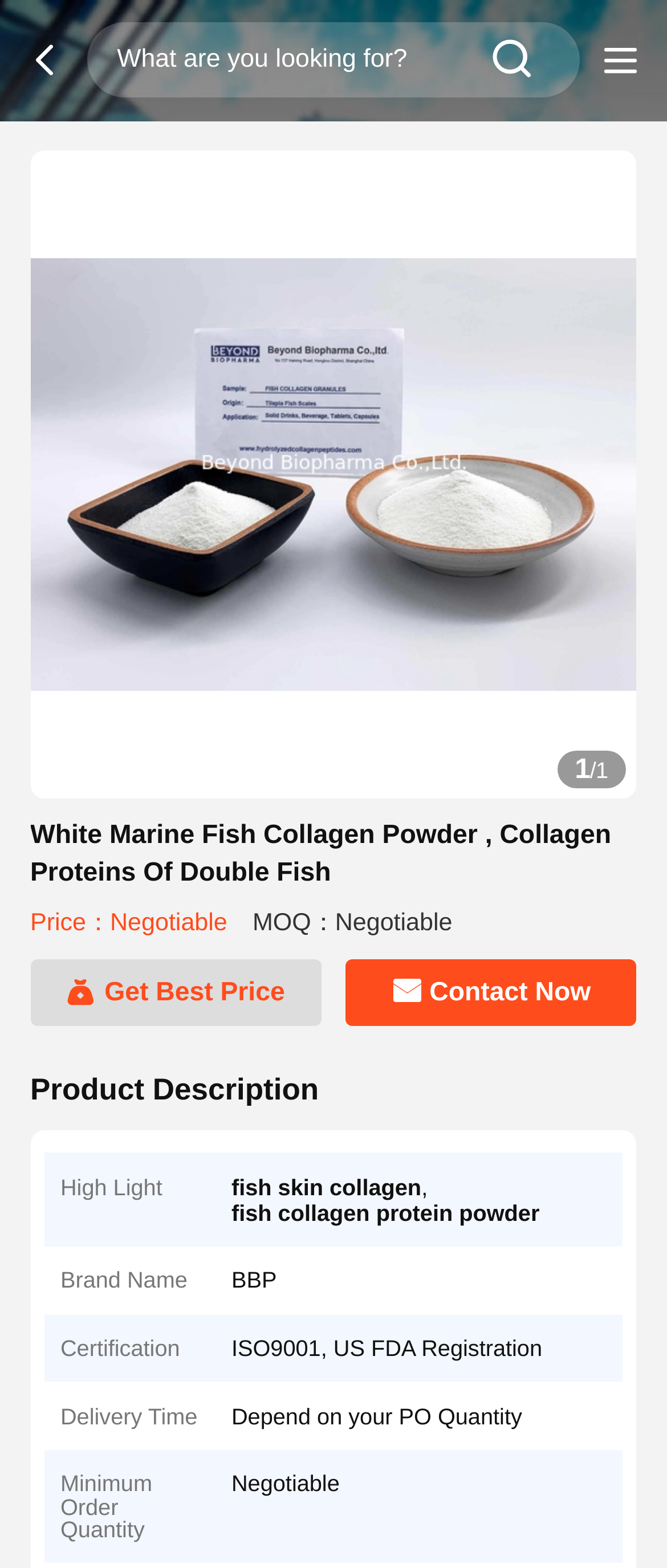Can you contact the seller?
Using the image, respond with a single word or phrase.

Yes